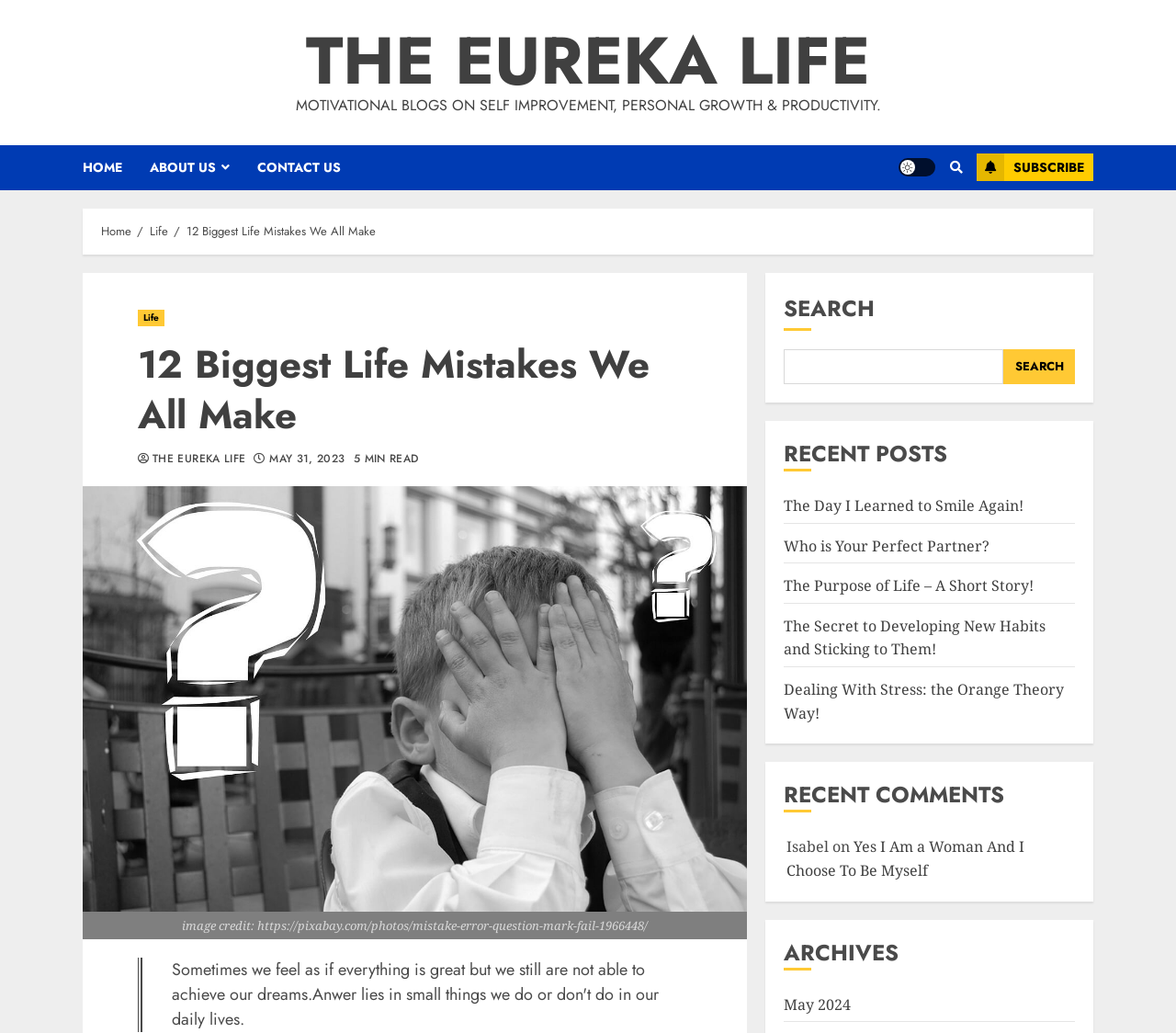Show the bounding box coordinates for the HTML element as described: "Life".

[0.117, 0.3, 0.14, 0.316]